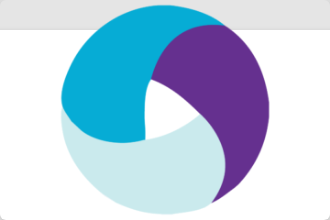What type of applications can Appium automate?
Respond to the question with a single word or phrase according to the image.

Native, hybrid, and mobile web